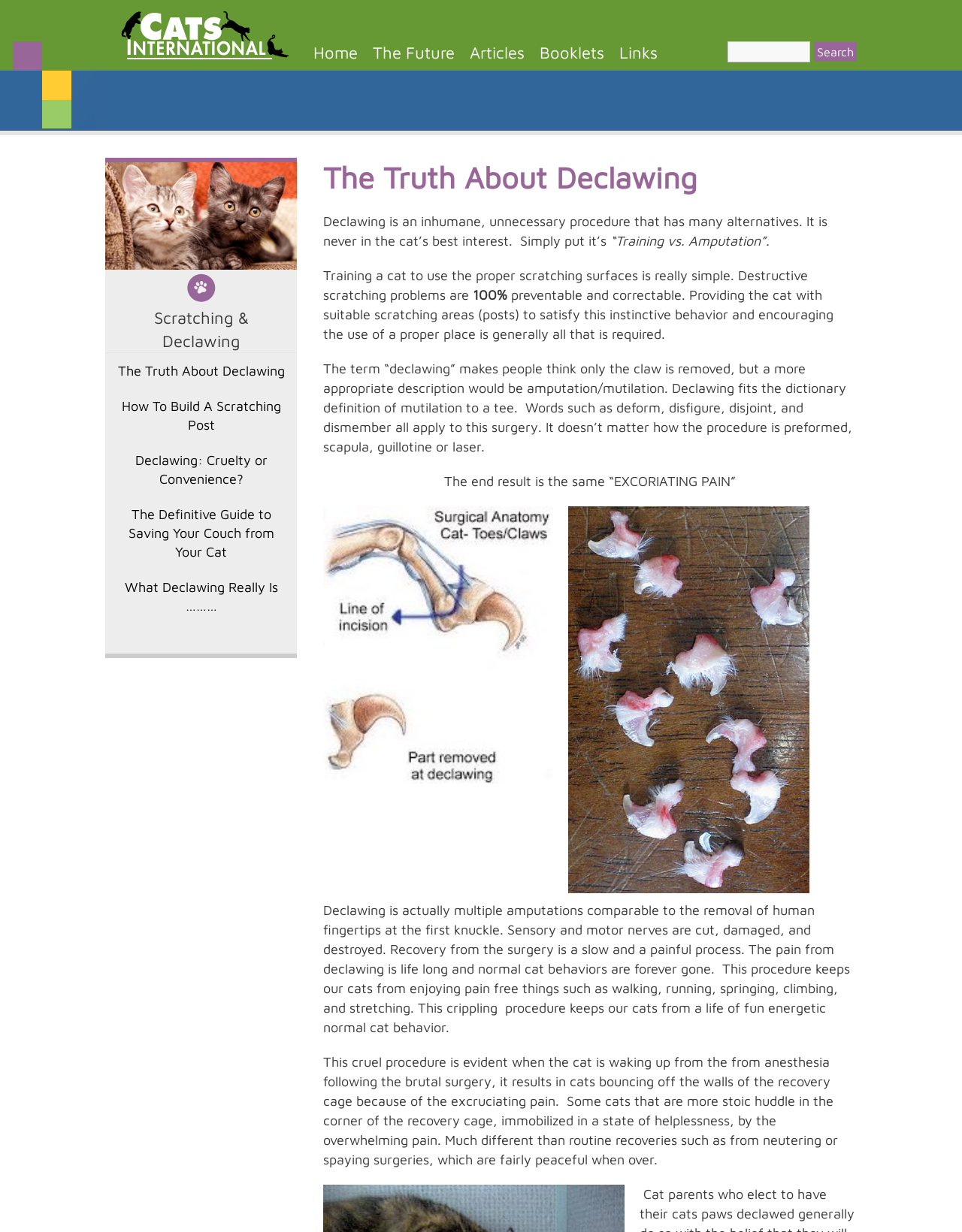Highlight the bounding box coordinates of the region I should click on to meet the following instruction: "Learn about 'The Truth About Declawing'".

[0.109, 0.293, 0.309, 0.309]